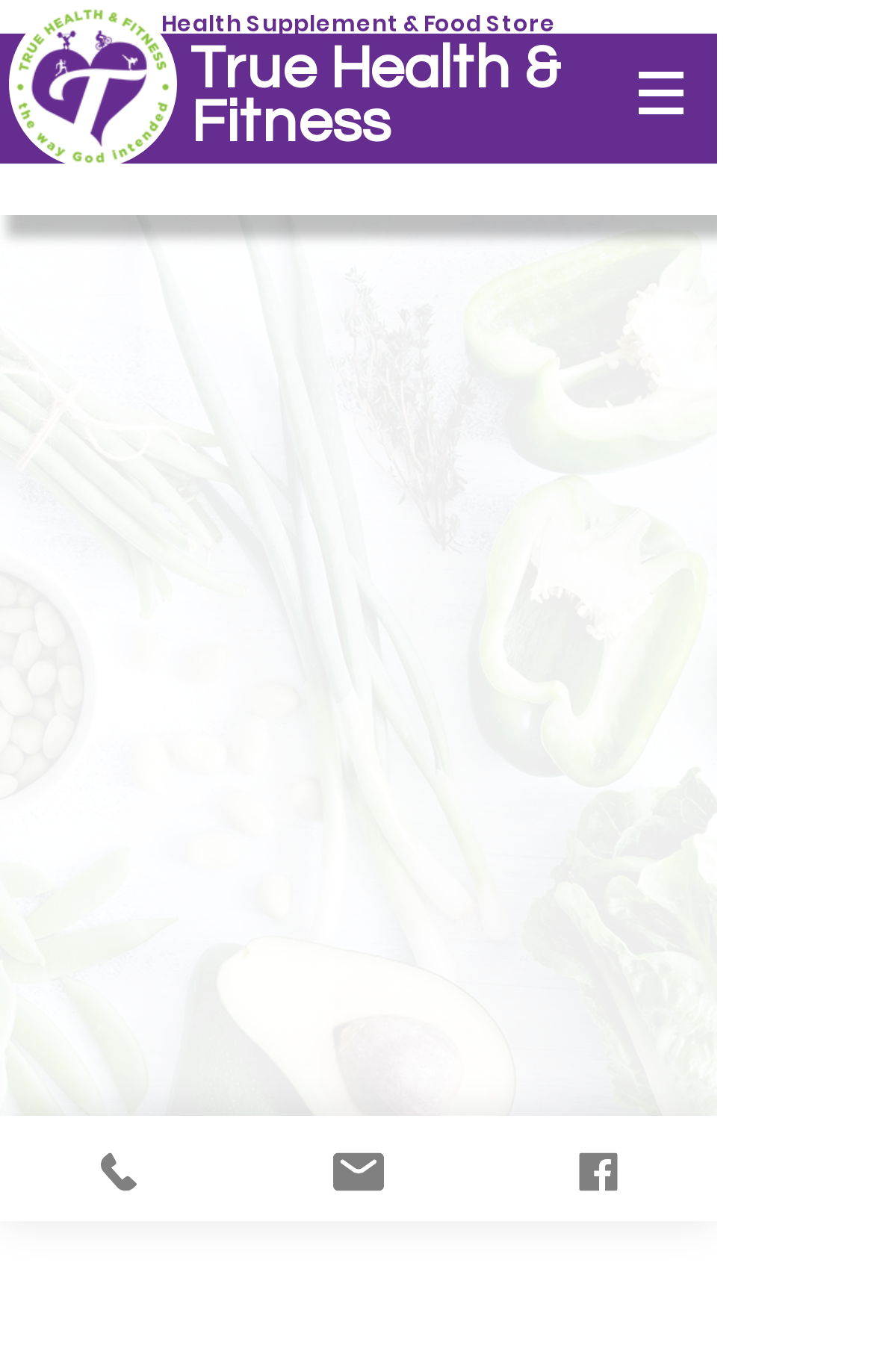Determine the bounding box for the described HTML element: "Health Supplement & Food Store". Ensure the coordinates are four float numbers between 0 and 1 in the format [left, top, right, bottom].

[0.185, 0.005, 0.636, 0.029]